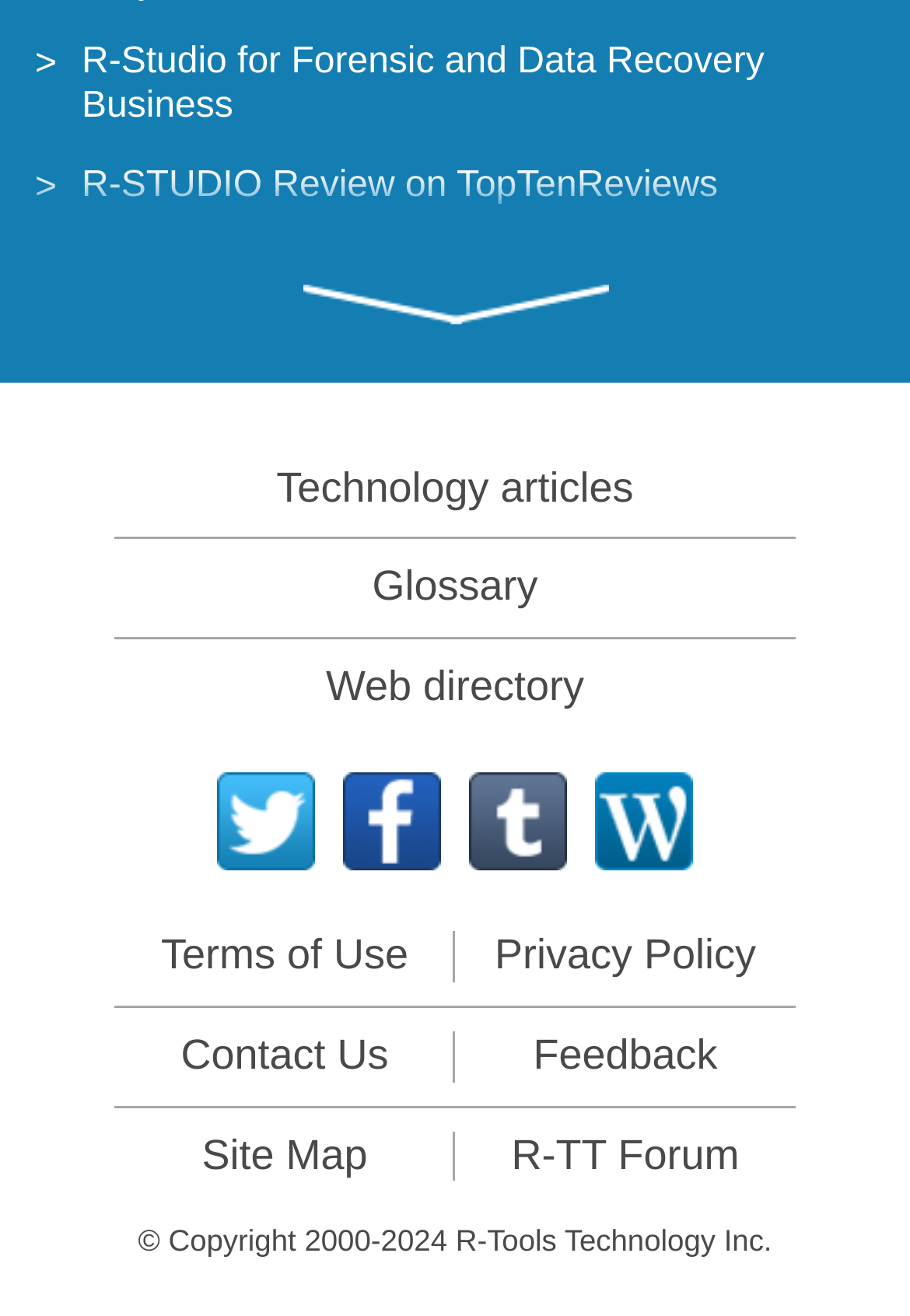Determine the bounding box coordinates of the region I should click to achieve the following instruction: "Navigate to the 'Home' page". Ensure the bounding box coordinates are four float numbers between 0 and 1, i.e., [left, top, right, bottom].

None